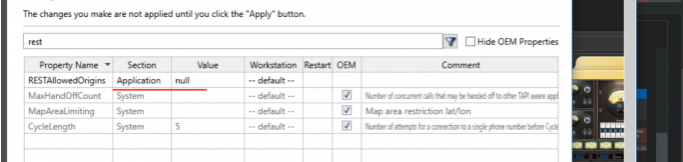Give an in-depth summary of the scene depicted in the image.

The image shows a detailed configuration interface for a REST API, specifically focusing on the settings for various properties. Prominently displayed is the entry for "RESTAllowedOrigins," which is set to "null" under the "Application" section. Accompanying this are several other properties, including "MaxHandOffCount," "MapAreaLimiting," and "CycleLength," each with their respective values and sections. The interface emphasizes that changes made will not take effect until the "Apply" button is clicked, indicating a need for user action to update the settings. This context highlights an important aspect of API management, focusing on the urgency of correctly configuring API access origins and other parameters for optimal functionality.